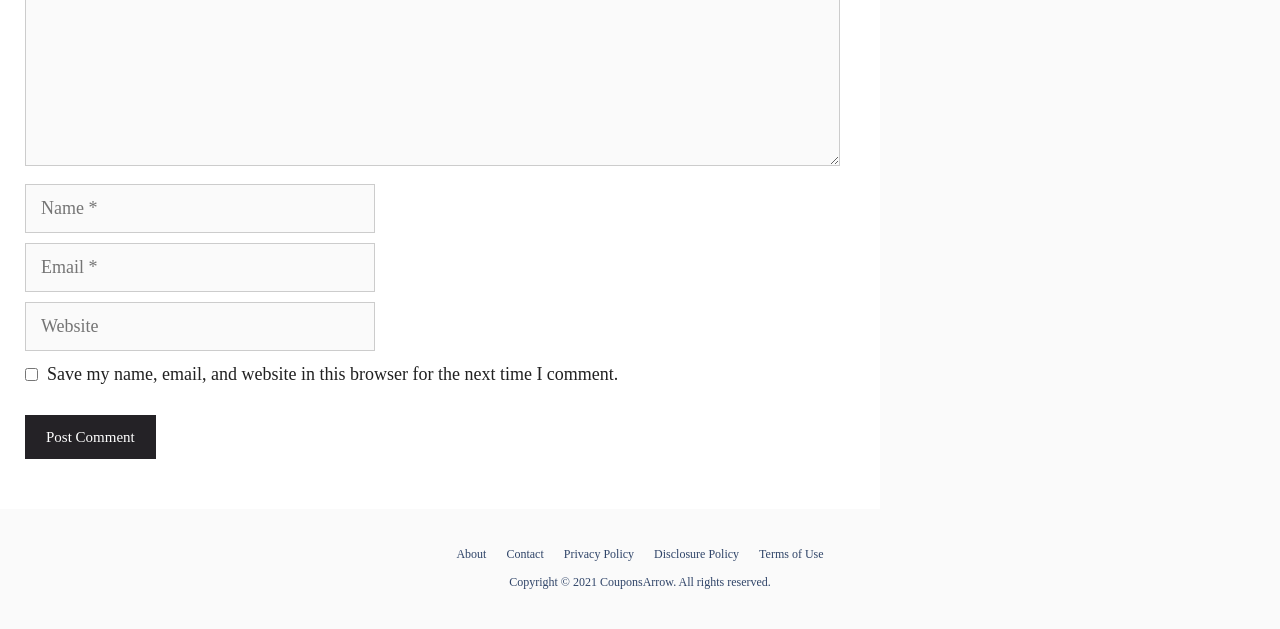Determine the bounding box coordinates of the section to be clicked to follow the instruction: "Visit the About page". The coordinates should be given as four float numbers between 0 and 1, formatted as [left, top, right, bottom].

[0.357, 0.87, 0.38, 0.892]